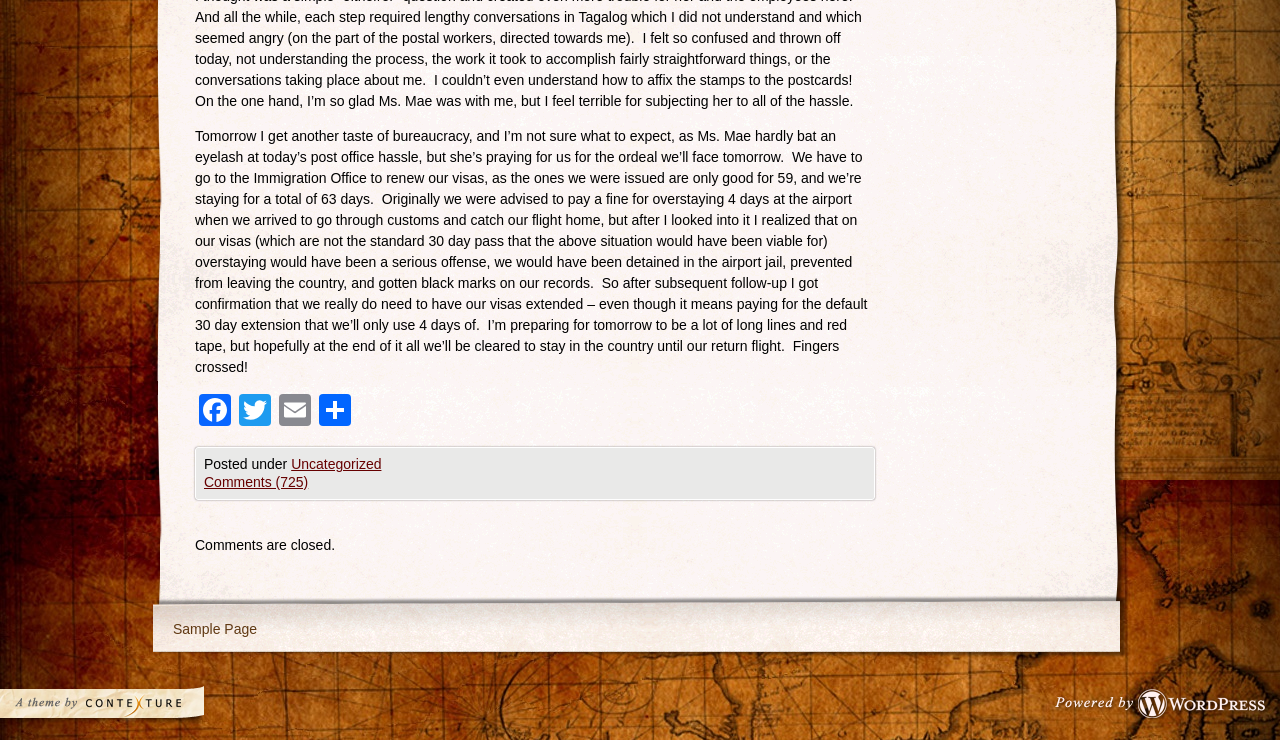Use a single word or phrase to answer the question:
How many days are the author's visas good for?

59 days